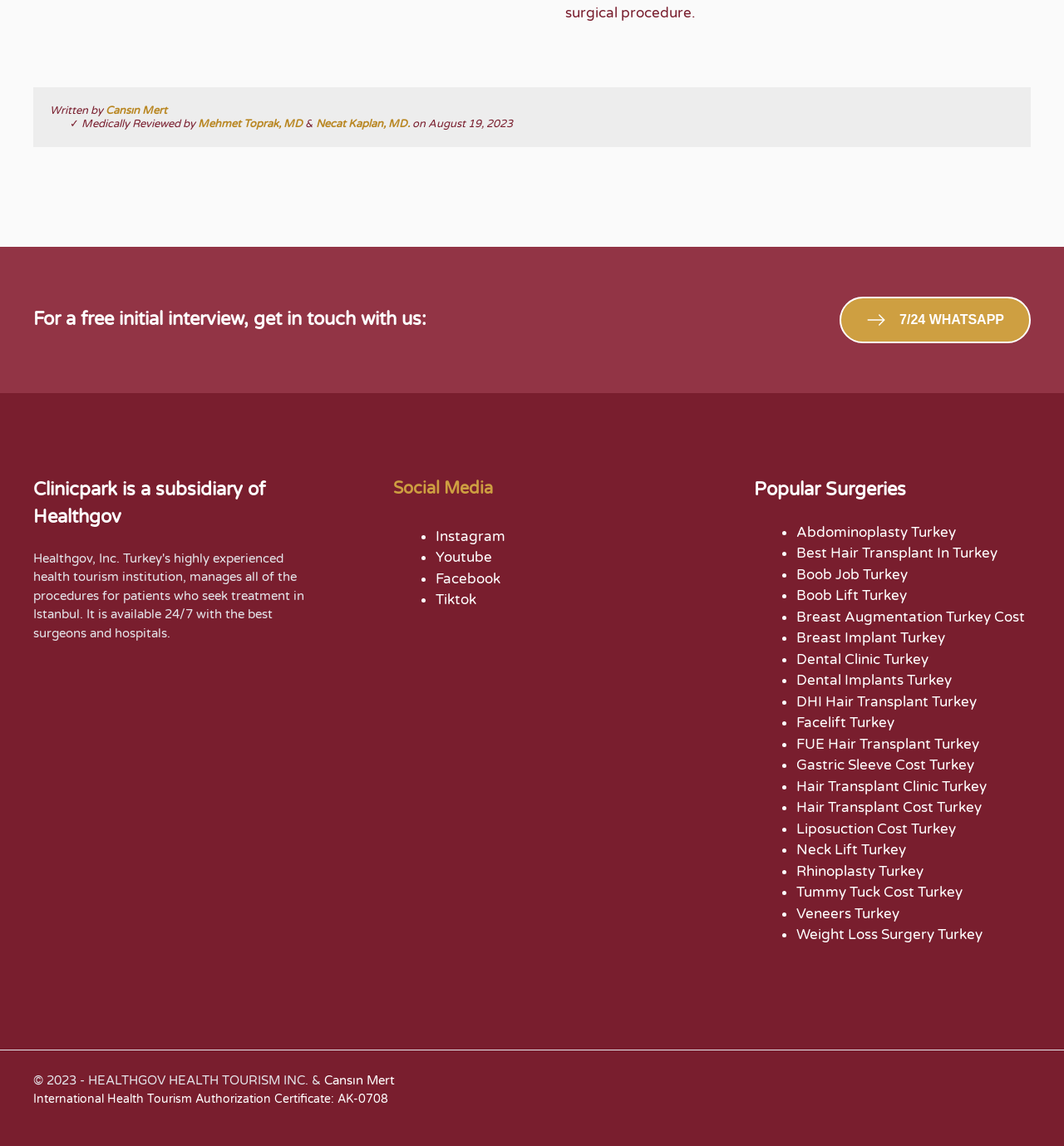Please determine the bounding box coordinates of the area that needs to be clicked to complete this task: 'View our Facebook page'. The coordinates must be four float numbers between 0 and 1, formatted as [left, top, right, bottom].

[0.41, 0.497, 0.471, 0.512]